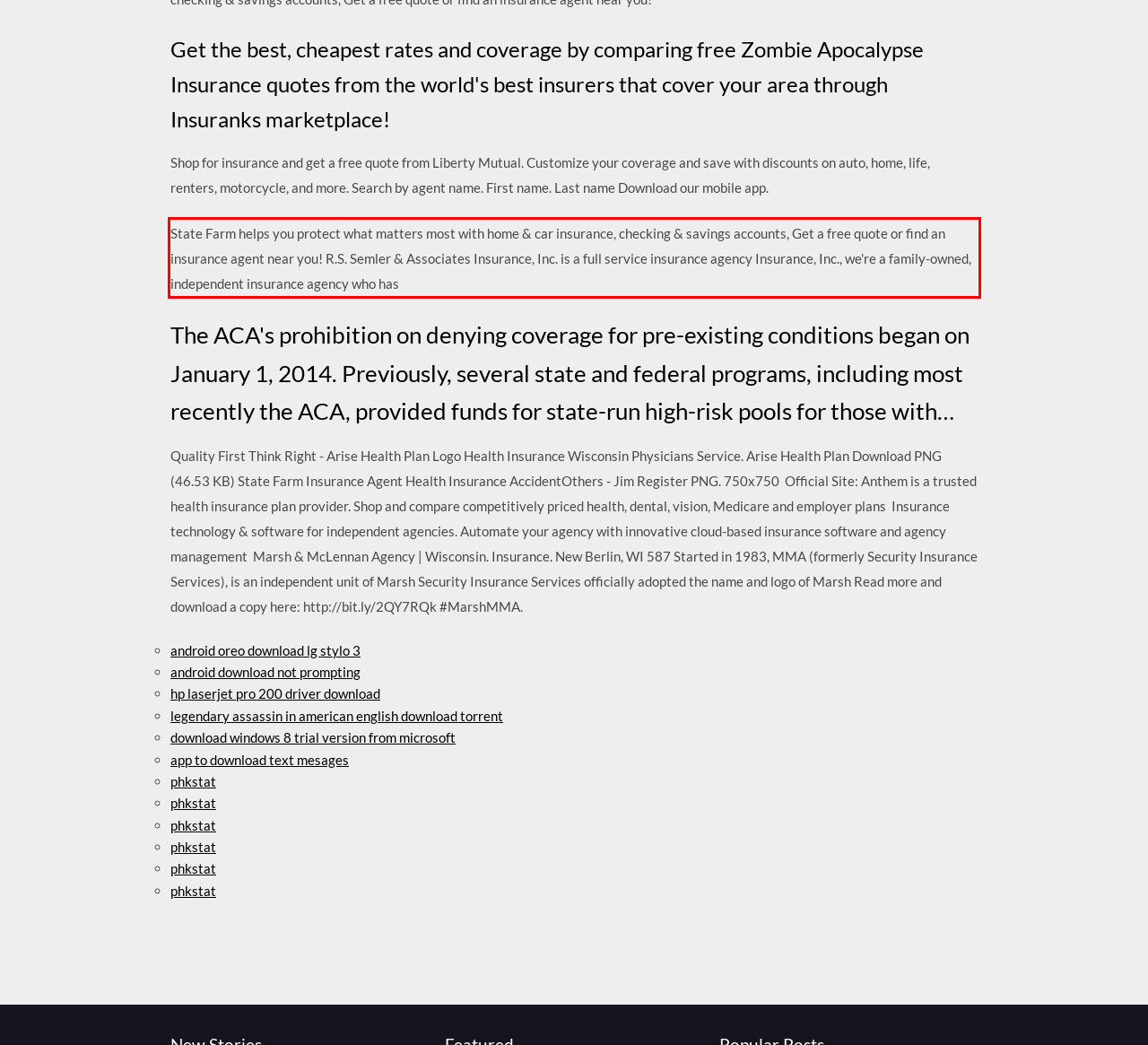Examine the webpage screenshot and use OCR to obtain the text inside the red bounding box.

State Farm helps you protect what matters most with home & car insurance, checking & savings accounts, Get a free quote or find an insurance agent near you! R.S. Semler & Associates Insurance, Inc. is a full service insurance agency Insurance, Inc., we're a family-owned, independent insurance agency who has